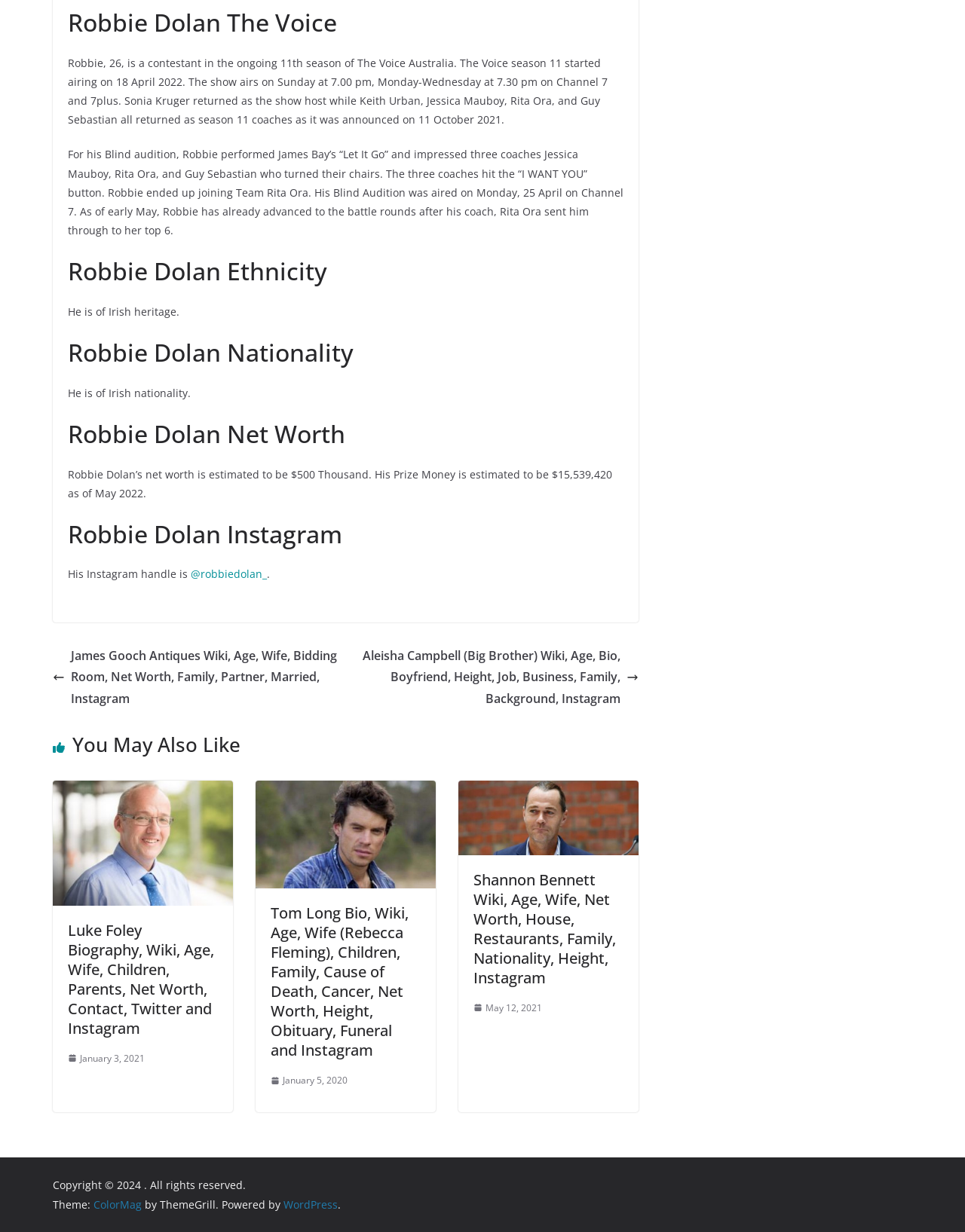Can you specify the bounding box coordinates of the area that needs to be clicked to fulfill the following instruction: "Read about Shannon Bennett"?

[0.491, 0.706, 0.646, 0.802]